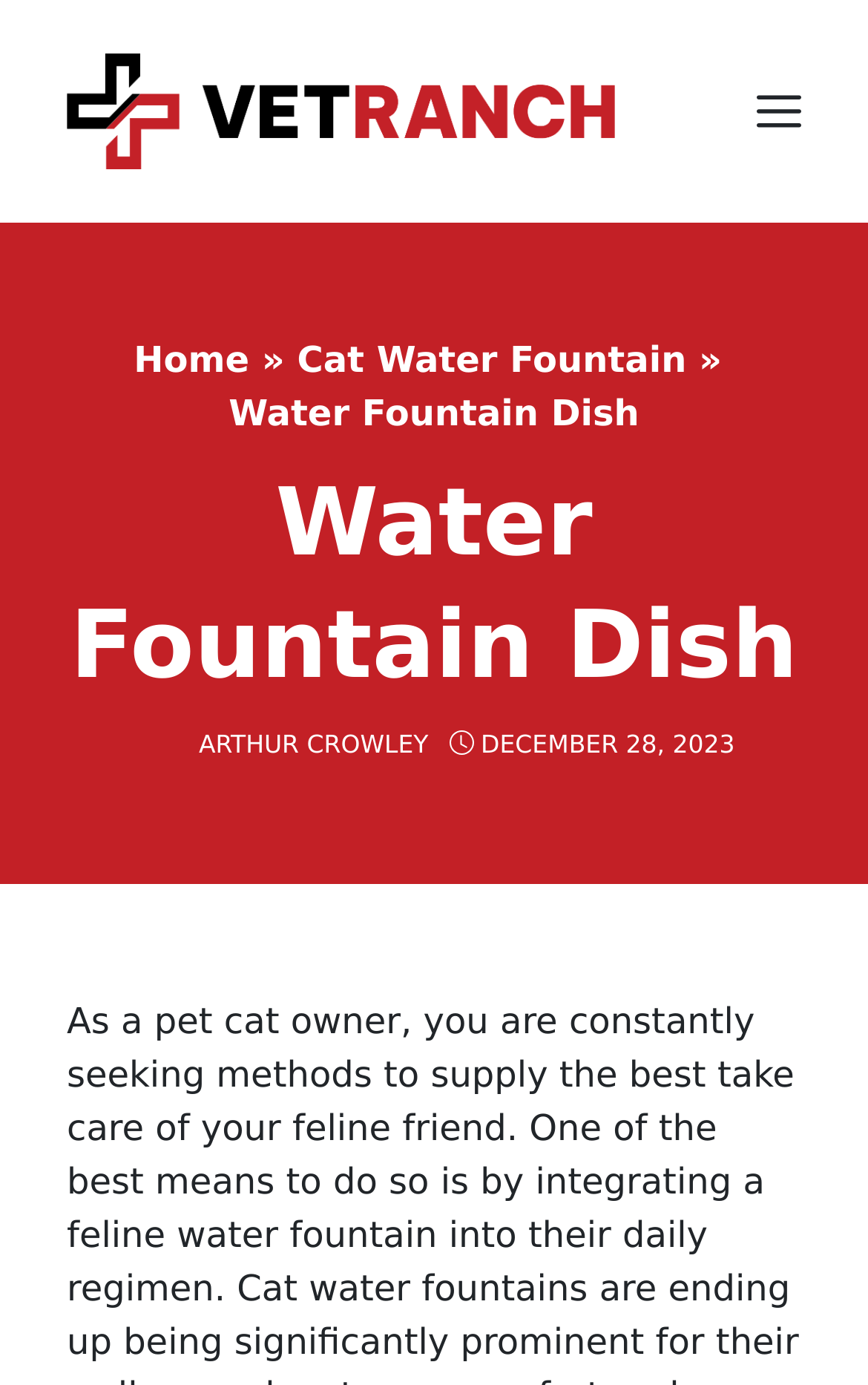When was the article published?
Using the information from the image, provide a comprehensive answer to the question.

The publication date of the article can be determined by looking at the time element with the text 'DECEMBER 28, 2023', which is a sub-element of the 'Content' banner.